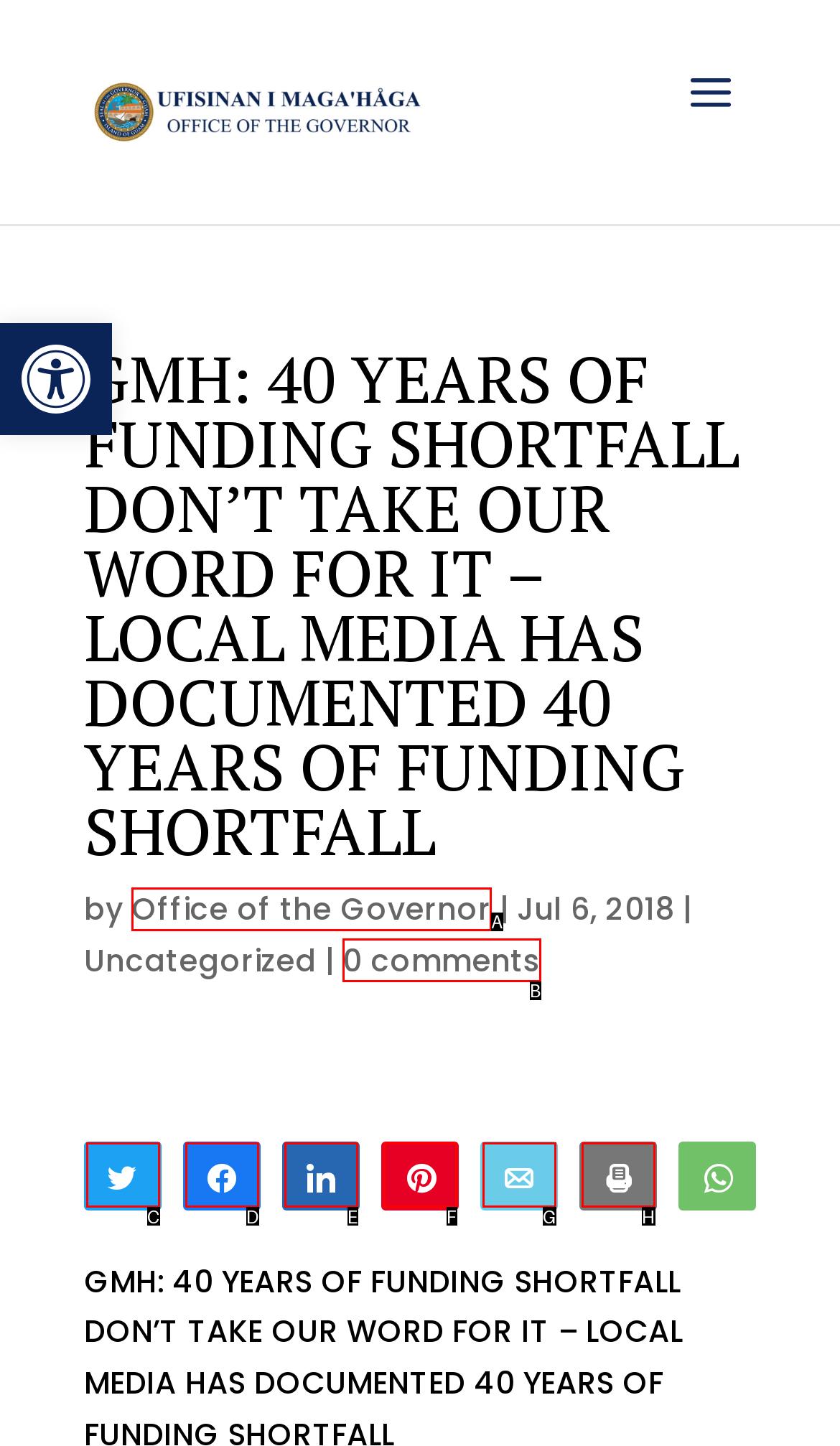Tell me which one HTML element best matches the description: Office of the Governor
Answer with the option's letter from the given choices directly.

A